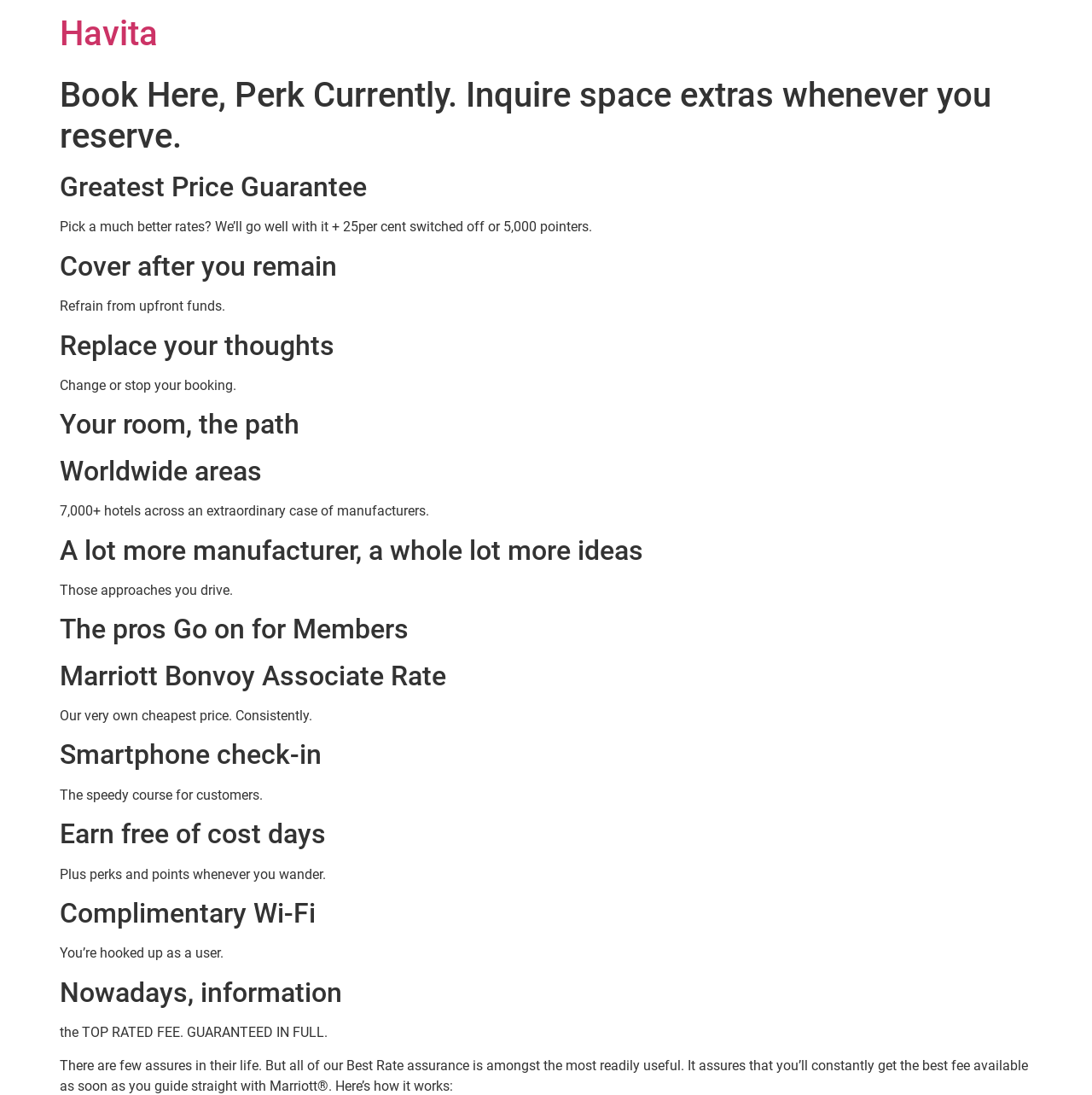Please study the image and answer the question comprehensively:
How many hotels are available across the globe?

According to the StaticText '7,000+ hotels across an extraordinary case of manufacturers.', there are more than 7,000 hotels available across the globe.